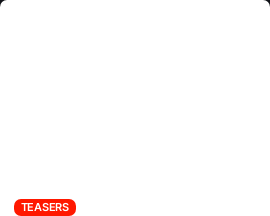What is the name of the television series?
Based on the image, provide a one-word or brief-phrase response.

Elif 5